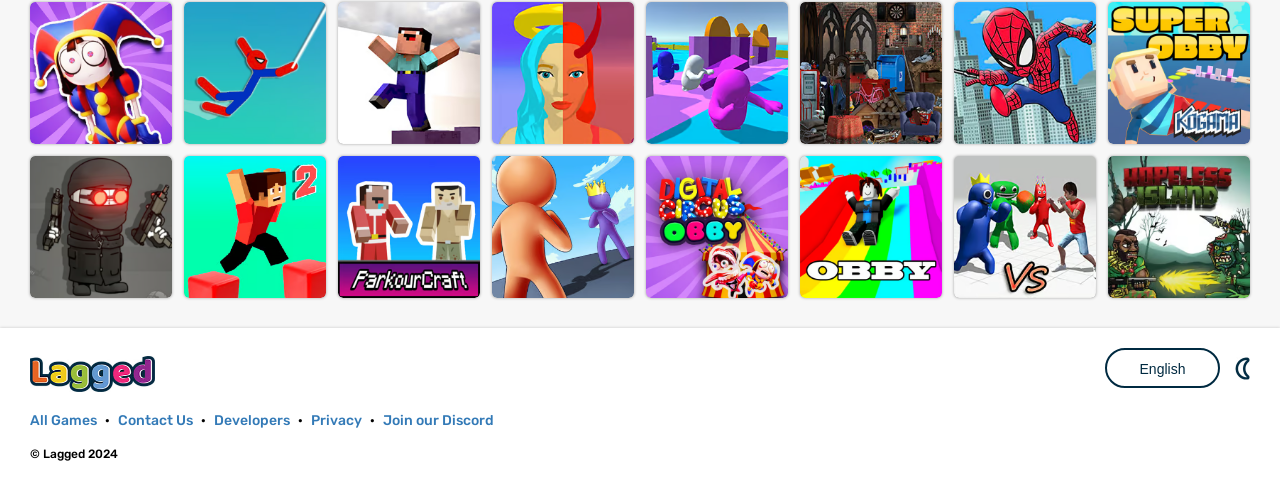Answer the question using only a single word or phrase: 
What type of games are featured on this website?

Parkour games